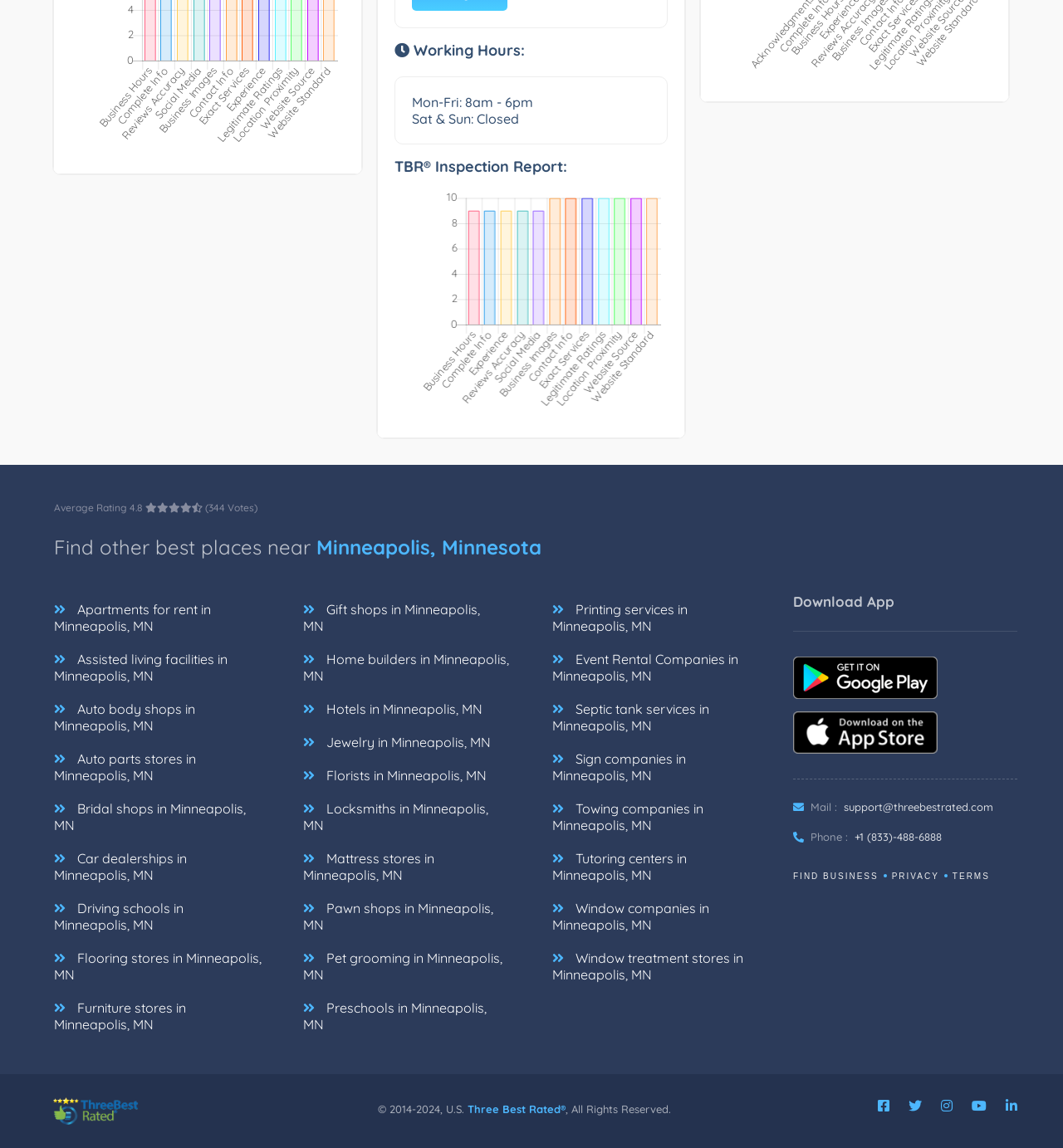Indicate the bounding box coordinates of the element that must be clicked to execute the instruction: "Check the working hours". The coordinates should be given as four float numbers between 0 and 1, i.e., [left, top, right, bottom].

[0.371, 0.035, 0.628, 0.052]